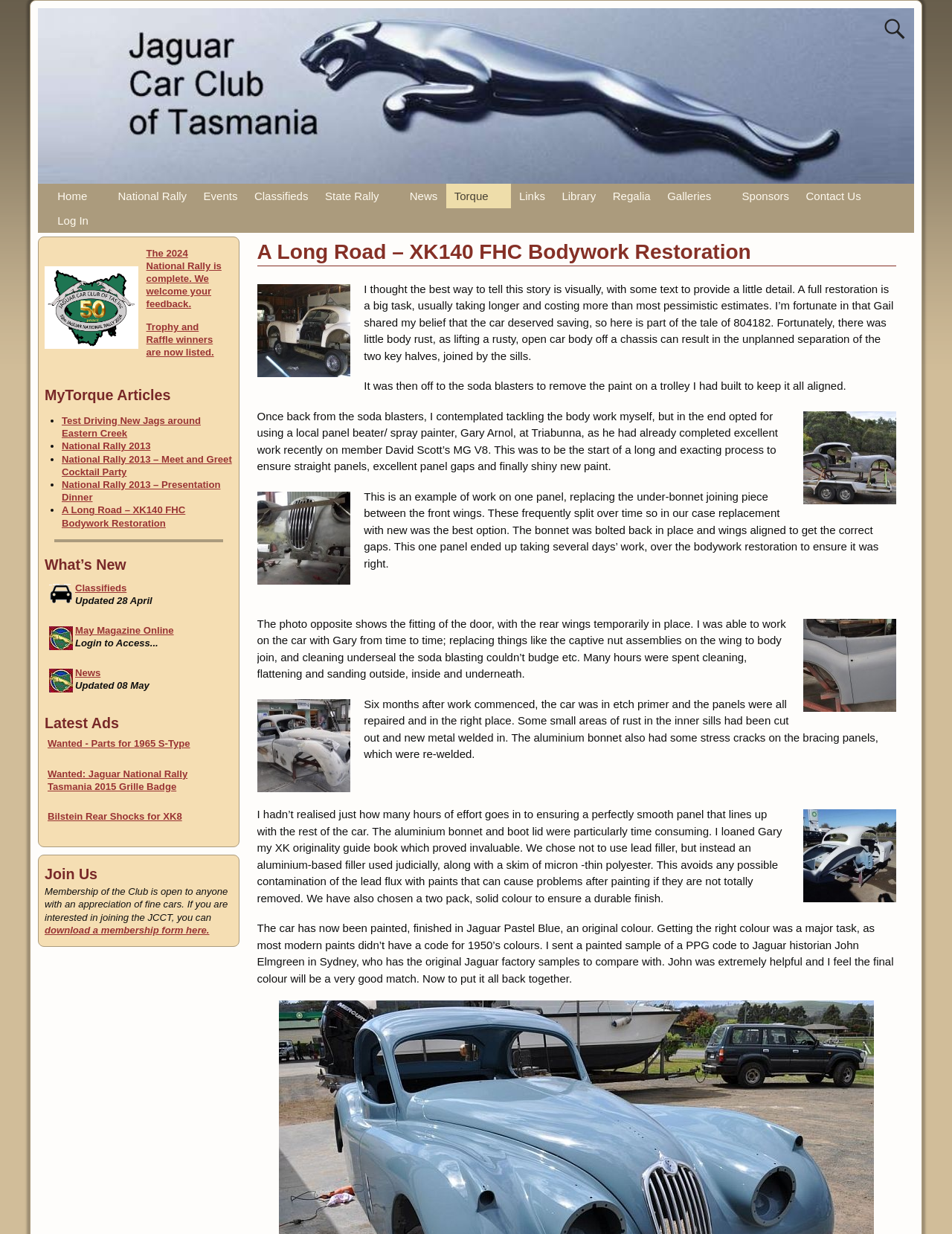Give a detailed account of the webpage's layout and content.

The webpage is about the Jaguar Car Club of Tasmania, with a focus on a specific article titled "A Long Road – XK140 FHC Bodywork Restoration". The page has a search bar at the top right corner, and a navigation menu with links to various sections such as "Home", "National Rally", "Events", "Classifieds", and more.

Below the navigation menu, there is a heading with the title of the article, accompanied by an image of a car. The article is a detailed account of the restoration process of a Jaguar XK140 FHC, with multiple paragraphs of text and several images of the car at different stages of restoration.

To the right of the article, there is a sidebar with various sections, including "MyTorque Articles", "What's New", "Latest Ads", and "Join Us". The "MyTorque Articles" section lists several links to other articles, while the "What's New" section has links to recent news and updates, including a magazine online and event listings. The "Latest Ads" section lists several classified ads related to Jaguar cars, and the "Join Us" section provides information on membership and a link to download a membership form.

At the bottom of the page, there are additional links and sections, including a complementary section with more links and a separator line. Overall, the webpage is well-organized and easy to navigate, with a clear focus on providing information and resources for Jaguar car enthusiasts.